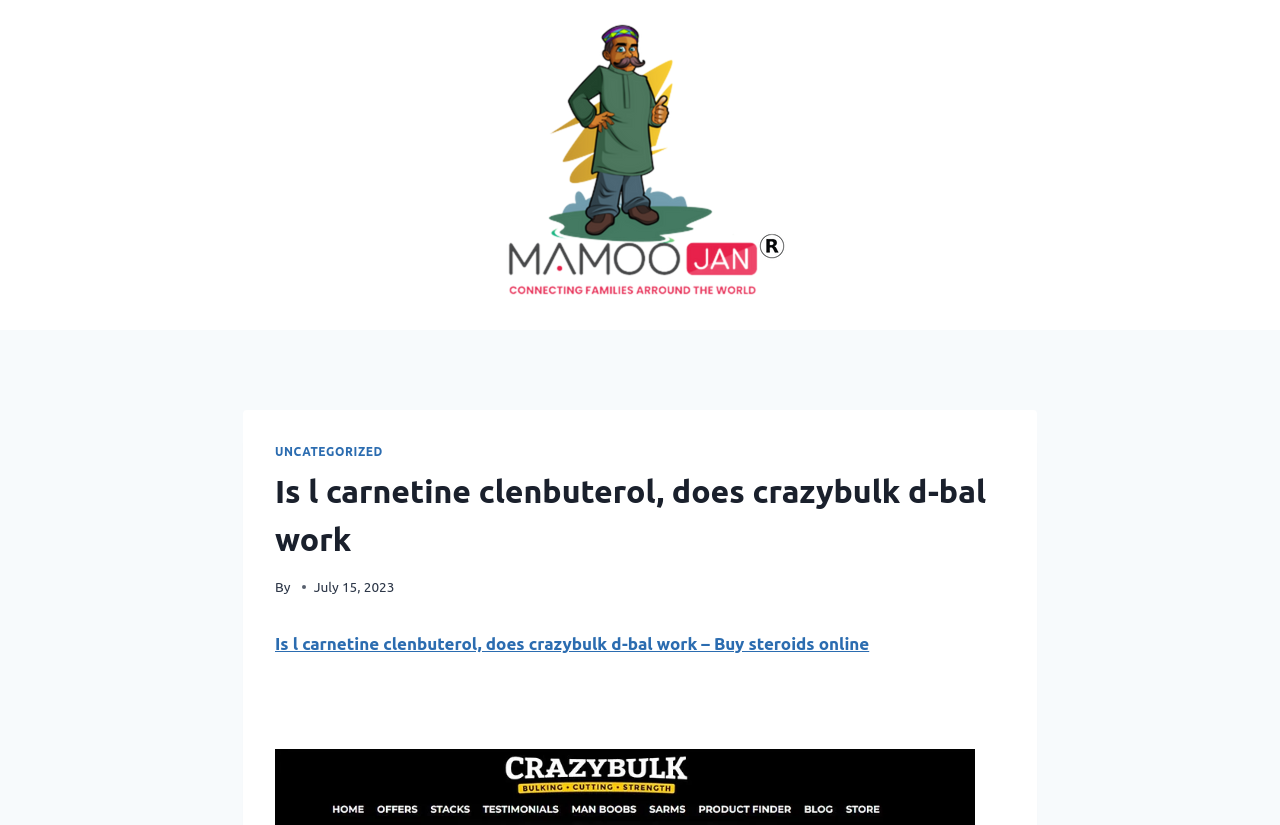Determine the main headline from the webpage and extract its text.

Is l carnetine clenbuterol, does crazybulk d-bal work